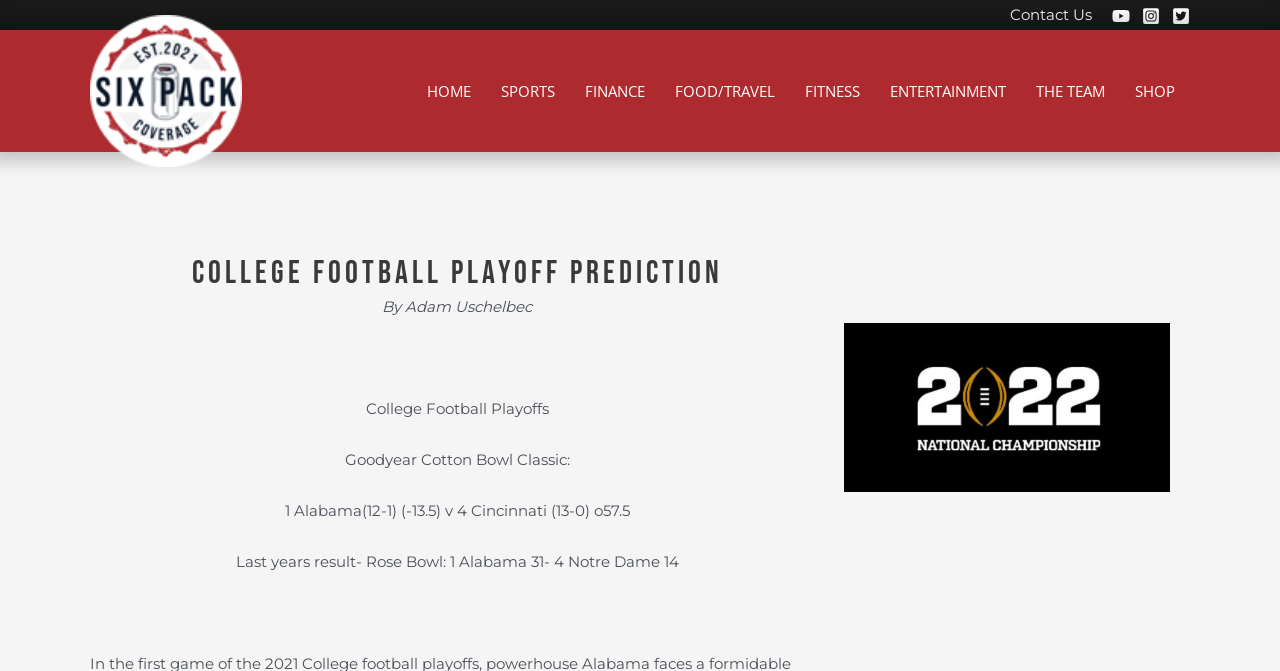Respond with a single word or short phrase to the following question: 
What is the type of image shown on the webpage?

Screenshot